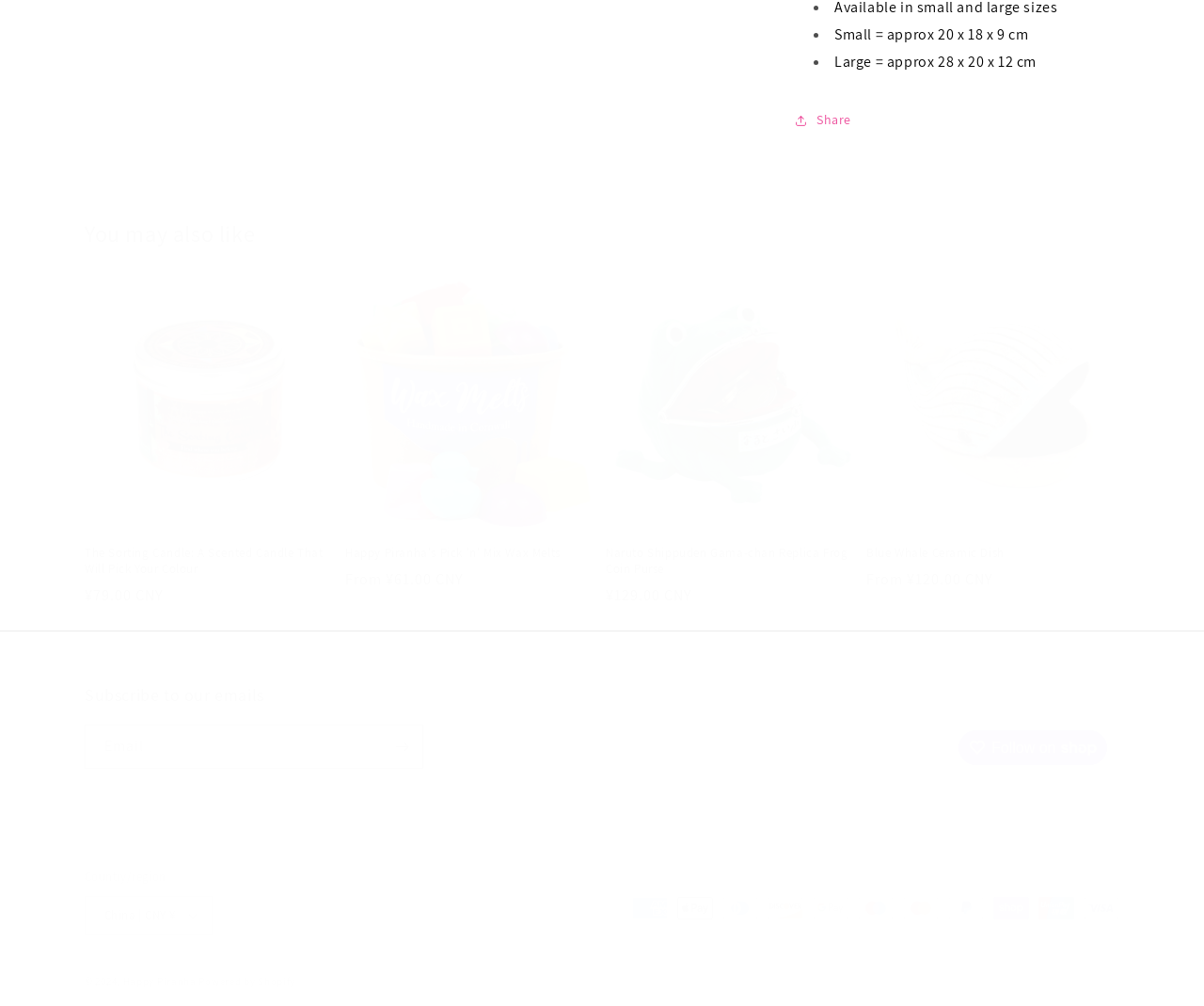What is the price of The Sorting Candle? Look at the image and give a one-word or short phrase answer.

¥79.00 CNY